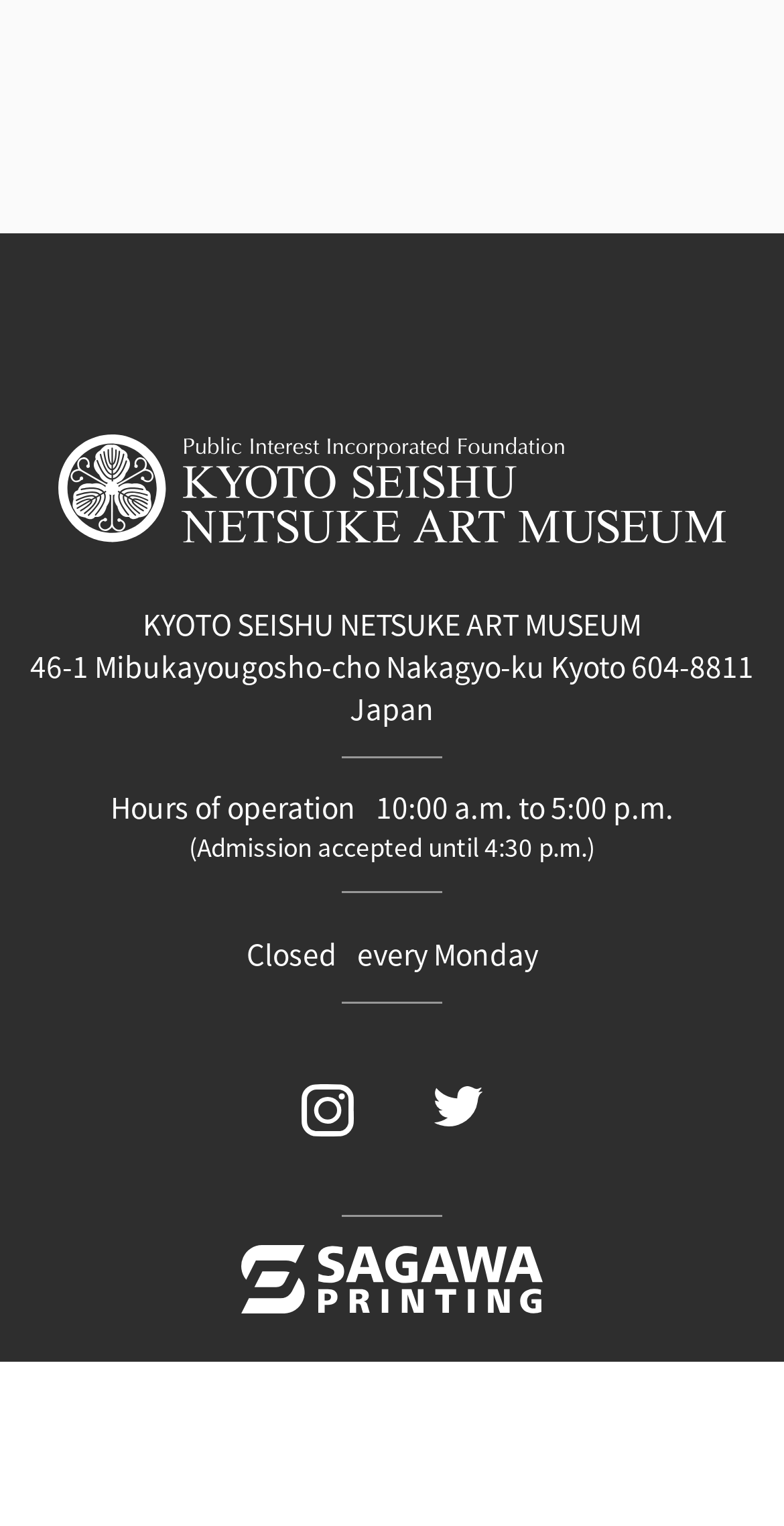Please find the bounding box for the UI element described by: "alt="twitter"".

[0.503, 0.684, 0.666, 0.771]